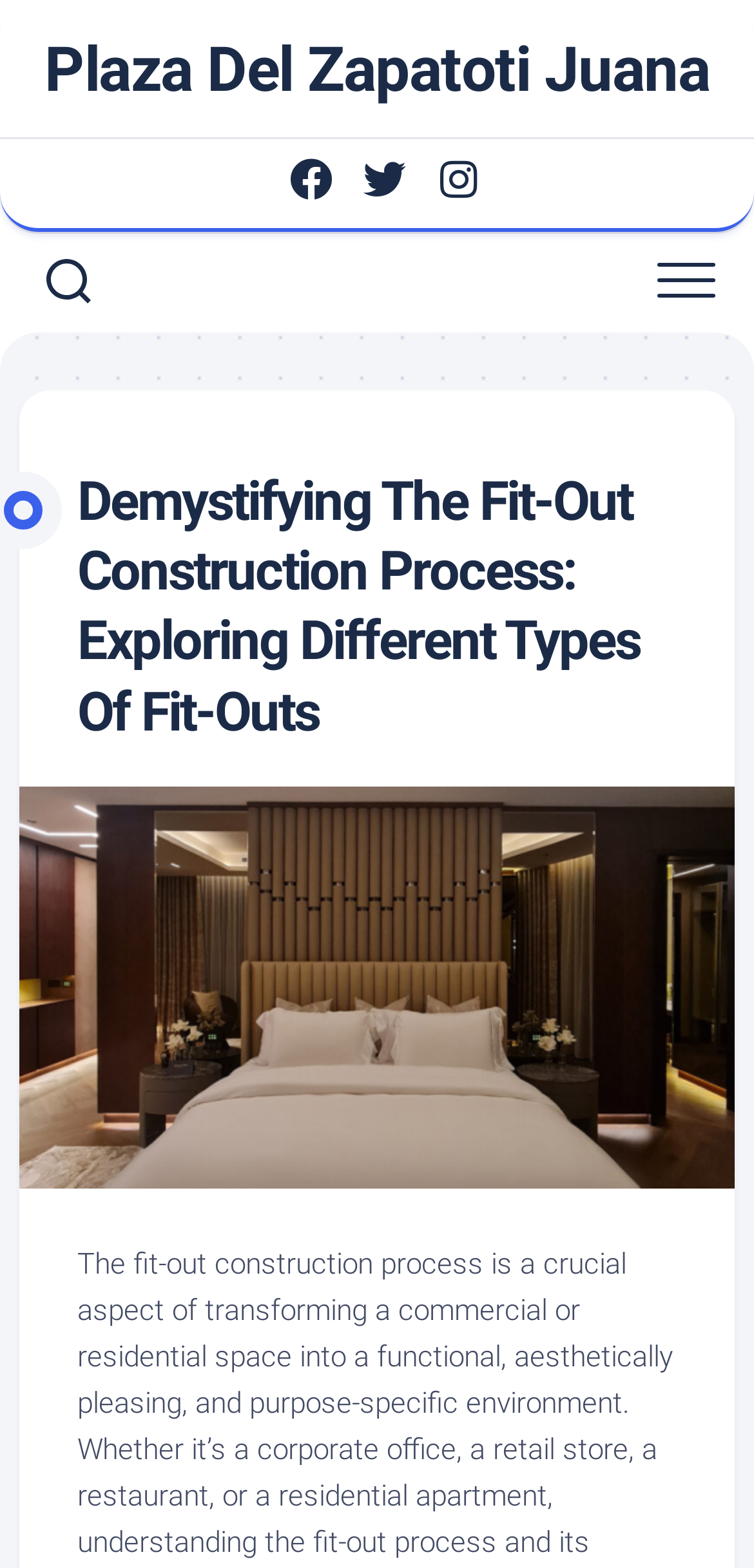What is the topic of the article?
Provide a concise answer using a single word or phrase based on the image.

Fit-Out Construction Process